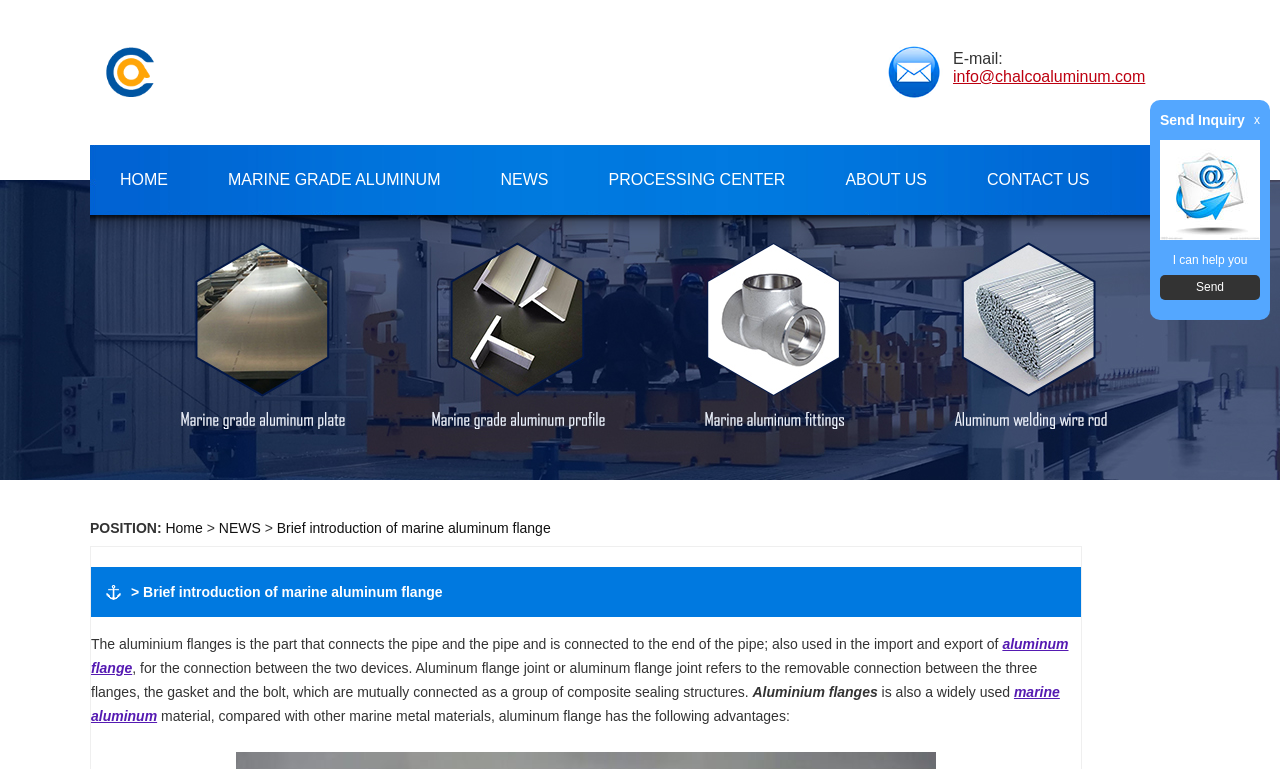Explain the webpage in detail, including its primary components.

The webpage is about marine aluminum flanges, with a prominent link to "marine aluminum" at the top left corner, accompanied by a related image. Below this, there is a horizontal navigation menu with links to "HOME", "MARINE GRADE ALUMINUM", "NEWS", "PROCESSING CENTER", "ABOUT US", and "CONTACT US". 

On the top right side, there is a section with an "E-mail:" label and a link to "info@chalcoaluminum.com". 

Further down, there is a section with a "POSITION:" label, followed by links to "Home" and "NEWS", and then a link to "Brief introduction of marine aluminum flange". 

The main content of the webpage is a descriptive text about aluminum flanges, explaining their function, and how they are used in connections between devices. The text highlights the advantages of aluminum flanges compared to other marine metal materials, such as corrosion resistance and light weight. 

There are several links to "aluminum flange" and "marine aluminum" scattered throughout the text. 

At the bottom right corner, there is a call-to-action section with a "Send Inquiry" button, accompanied by an image and a link to "send inquiry". Below this, there is a text "I can help you" and a link to "Send".